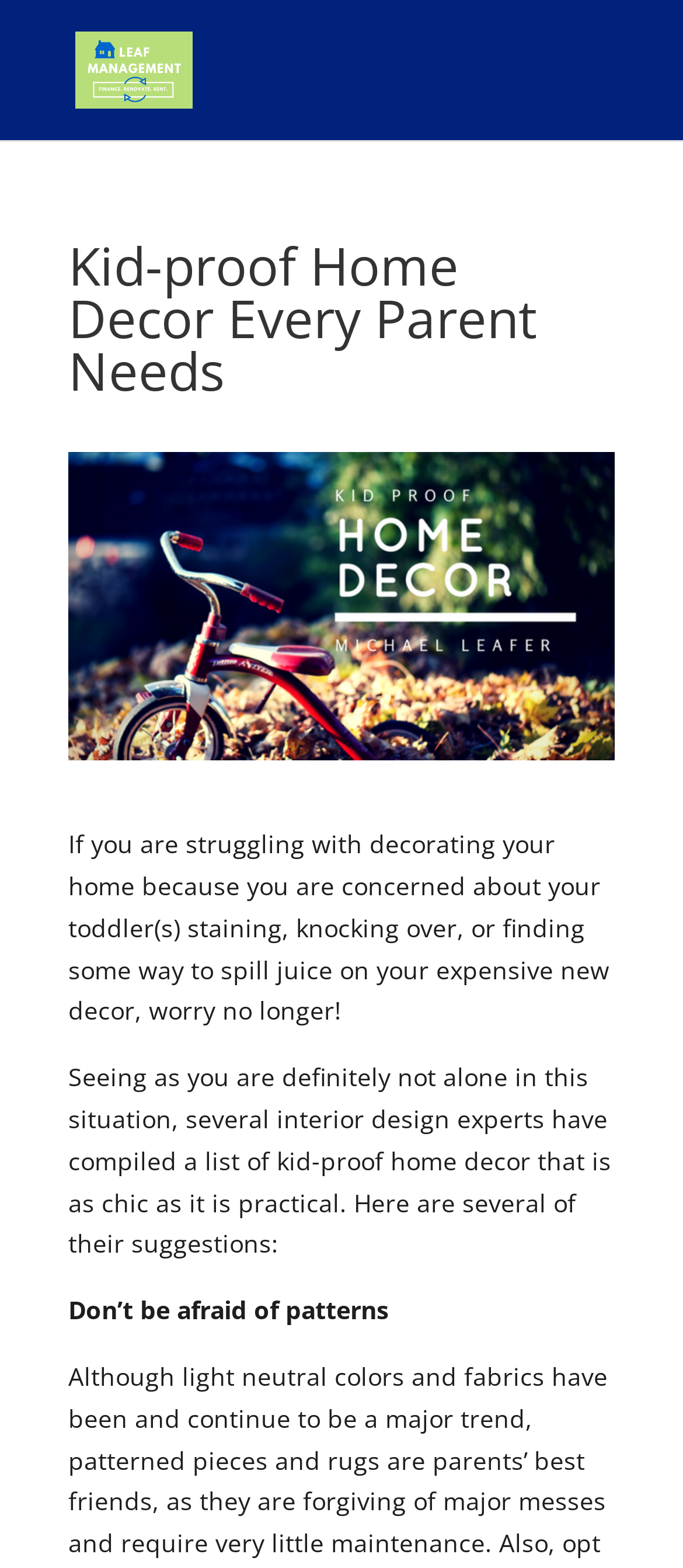Who is the author of the article?
Please use the image to provide an in-depth answer to the question.

The author of the article is Michael Leafer, which can be inferred from the link 'Michael Leafer' at the top of the webpage, and also from the image caption 'Michael Leafer' and 'Michael Leafer Home Decor'.